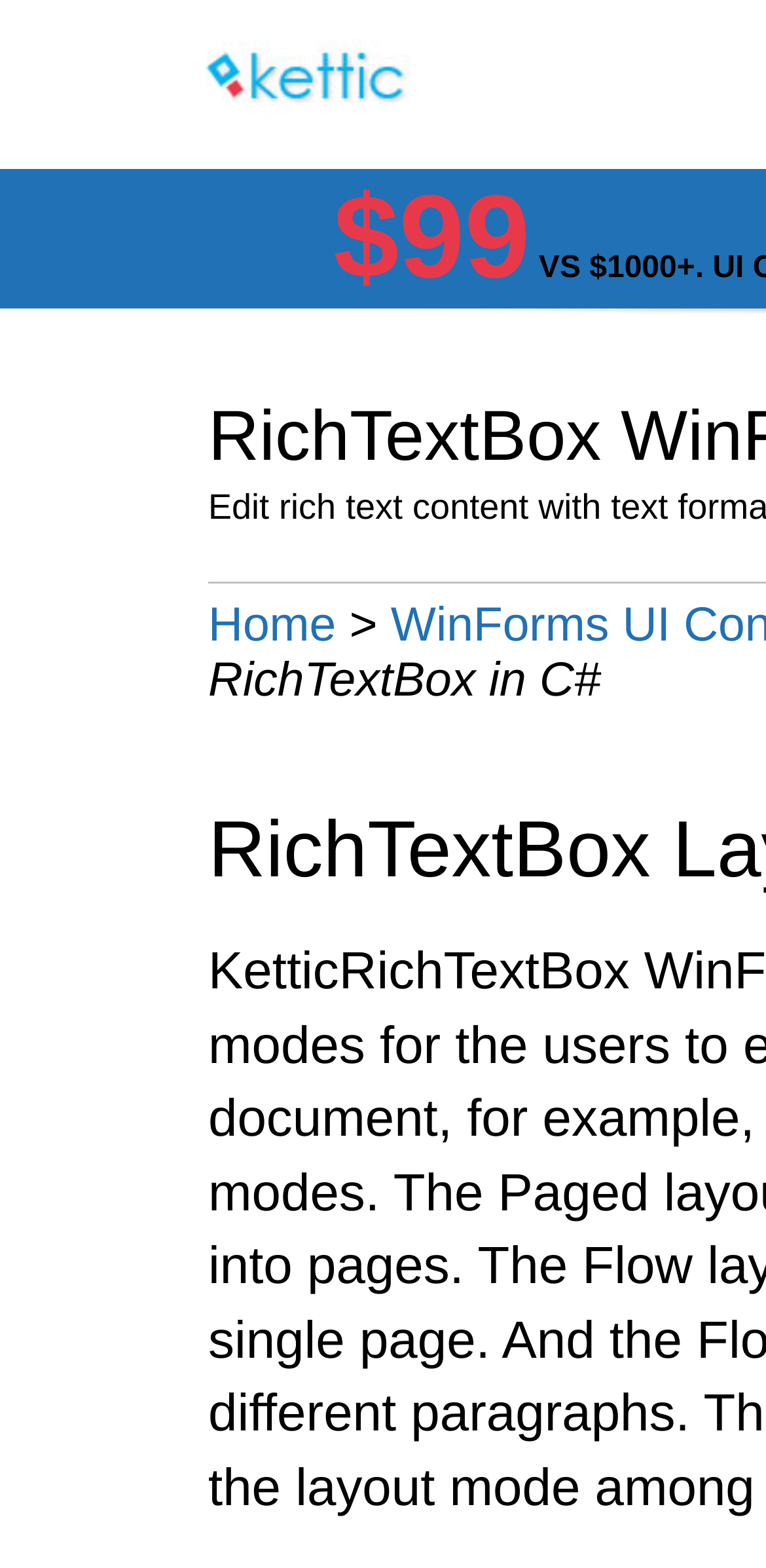Using the description "parent_node: Product", locate and provide the bounding box of the UI element.

[0.269, 0.025, 0.679, 0.075]